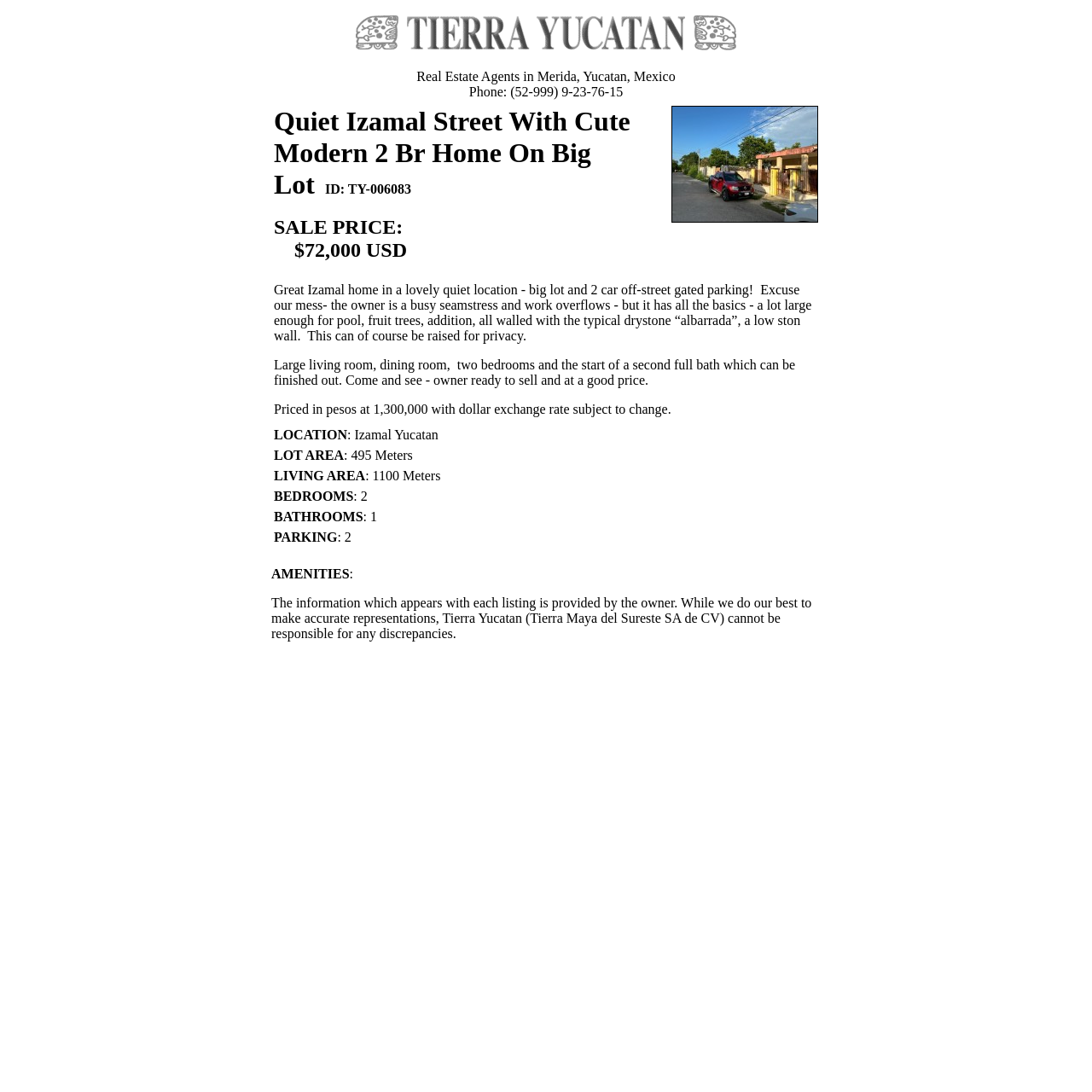What is the size of the lot?
Please give a detailed and elaborate answer to the question.

The size of the lot can be found in the property details section, which is located in the third table. It is specified as 'LOT AREA: 495 Meters'.